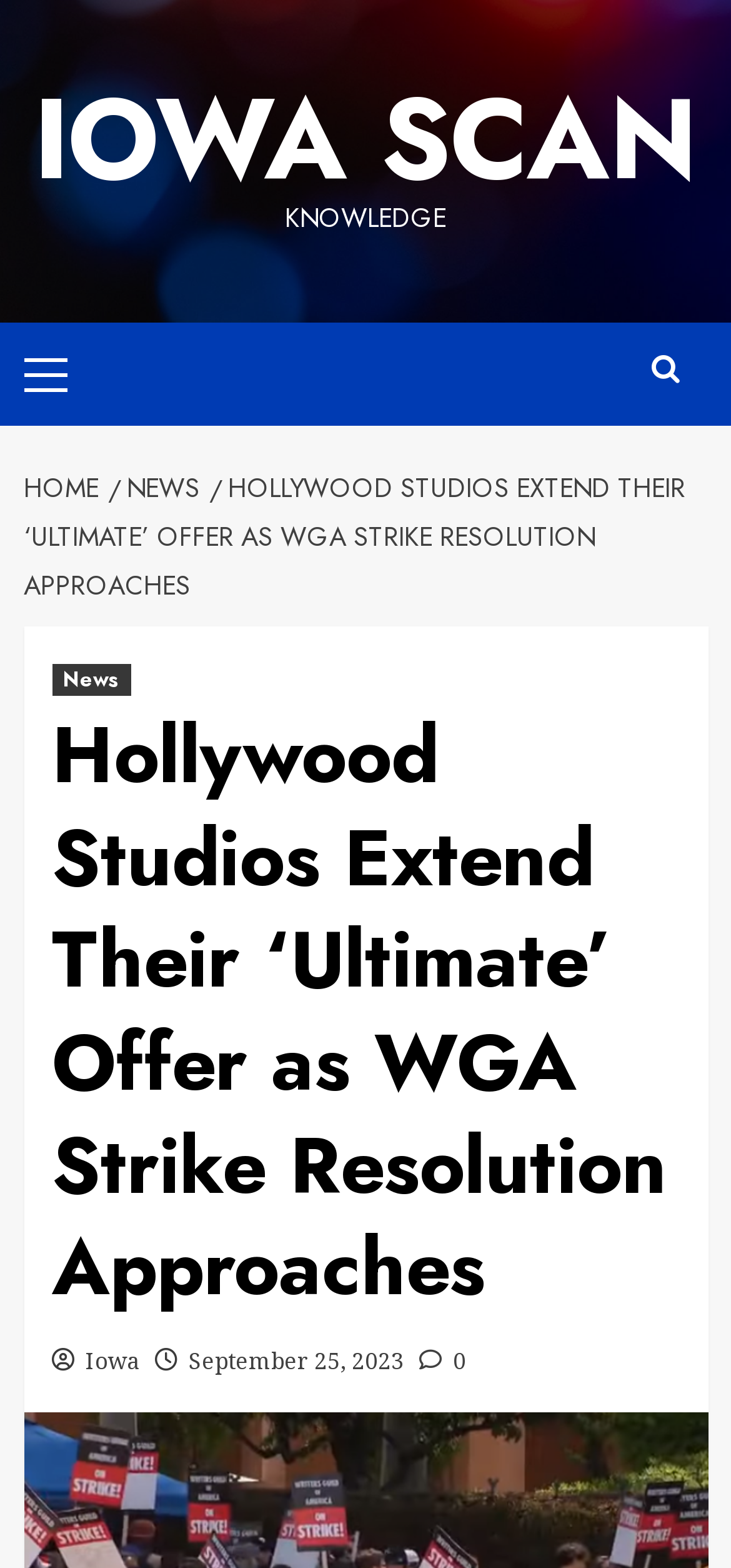Find the bounding box coordinates of the element you need to click on to perform this action: 'View terms and conditions'. The coordinates should be represented by four float values between 0 and 1, in the format [left, top, right, bottom].

None